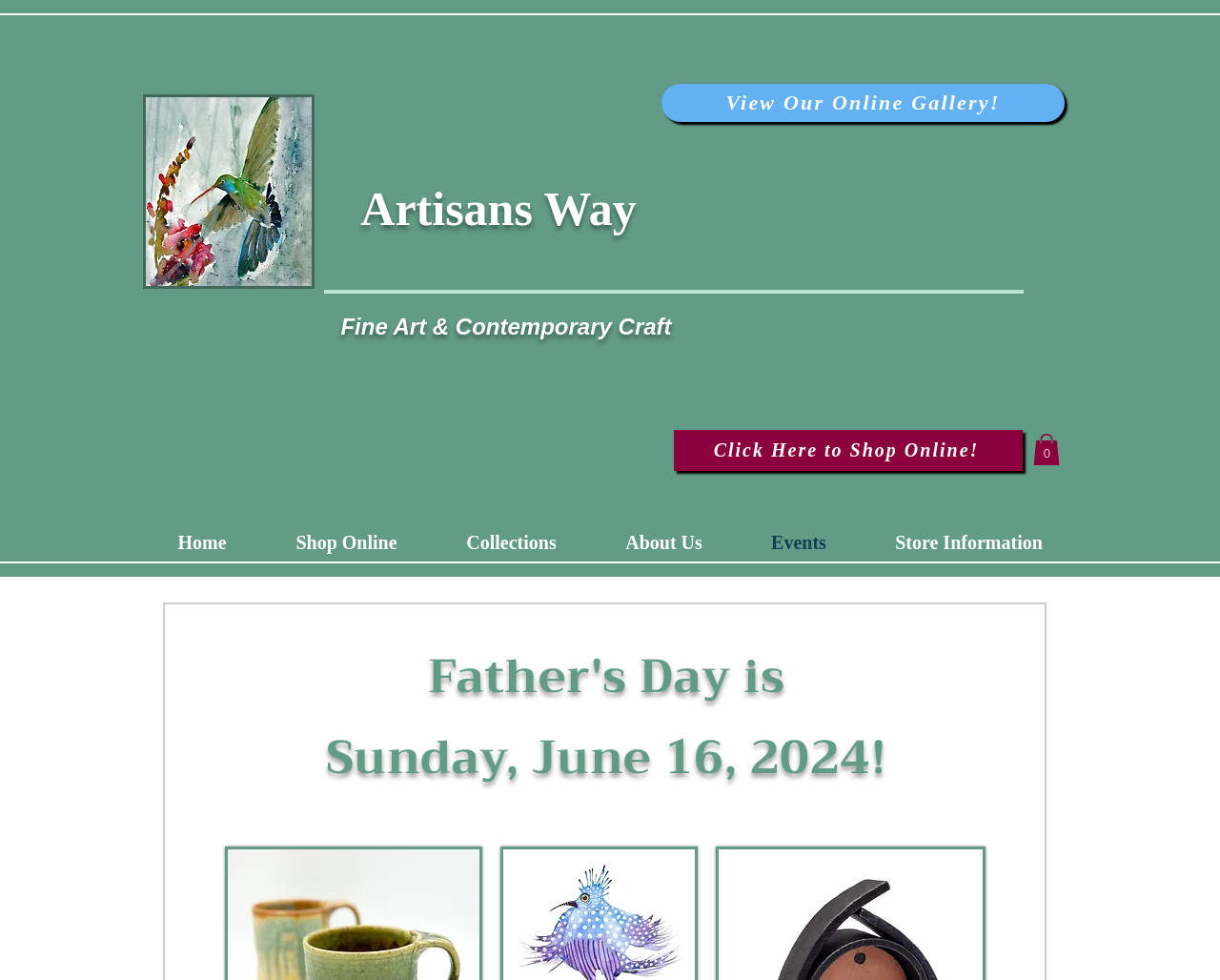What is the name of the online gallery?
Answer the question with just one word or phrase using the image.

View Our Online Gallery!